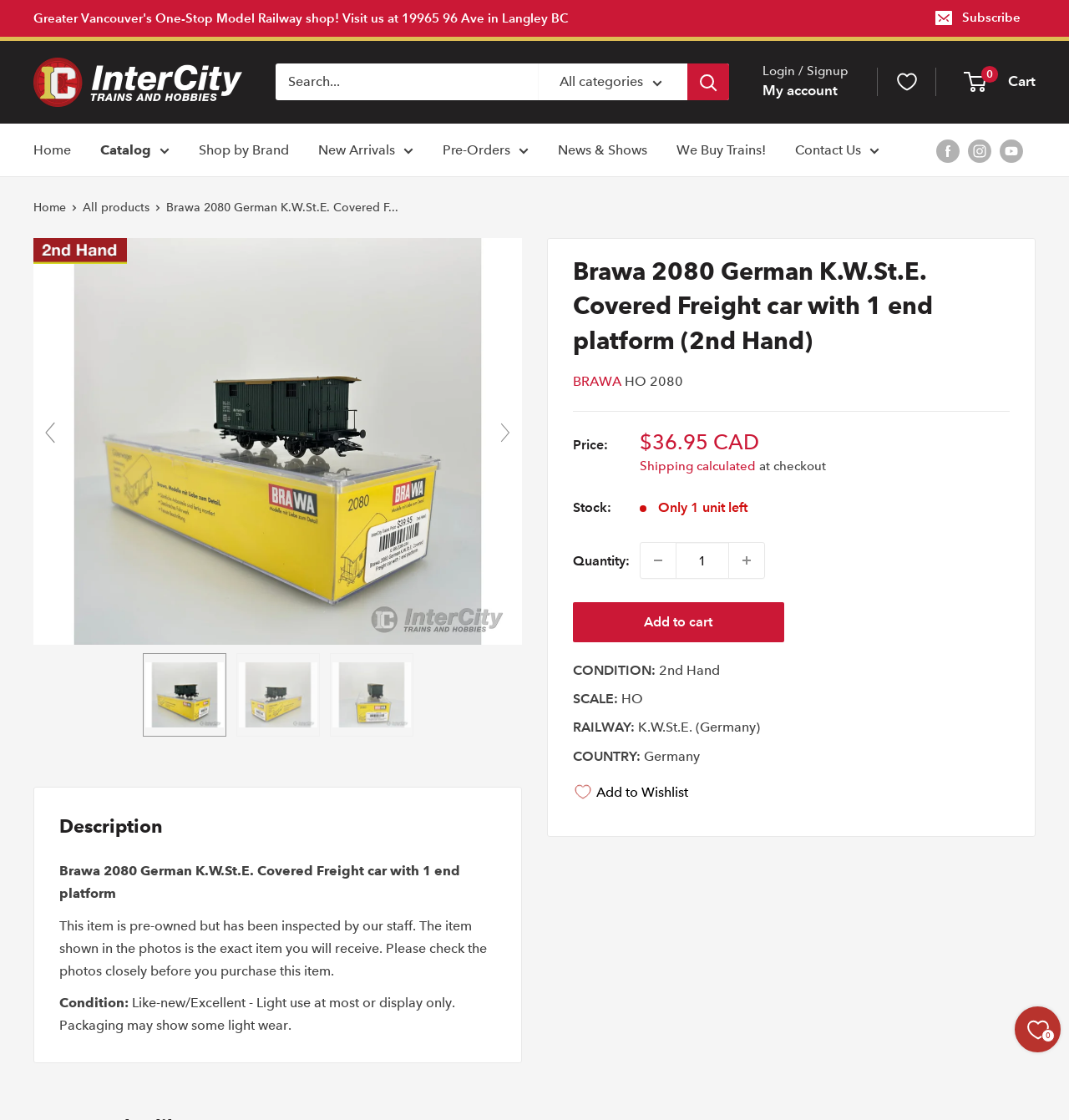Determine the bounding box coordinates of the element that should be clicked to execute the following command: "Search for products".

[0.258, 0.057, 0.682, 0.09]